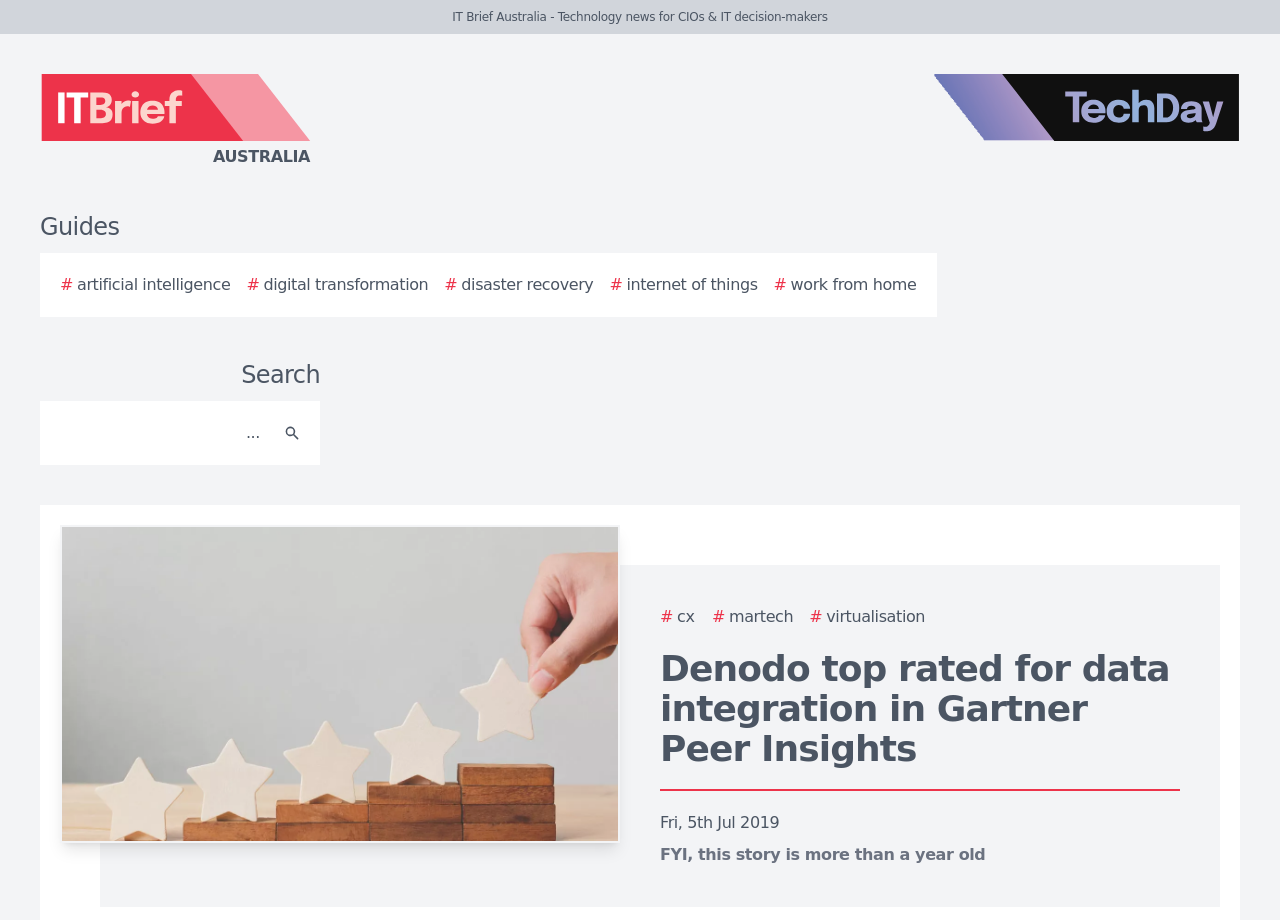Provide the bounding box coordinates for the UI element that is described as: "aria-label="Search"".

[0.212, 0.445, 0.244, 0.497]